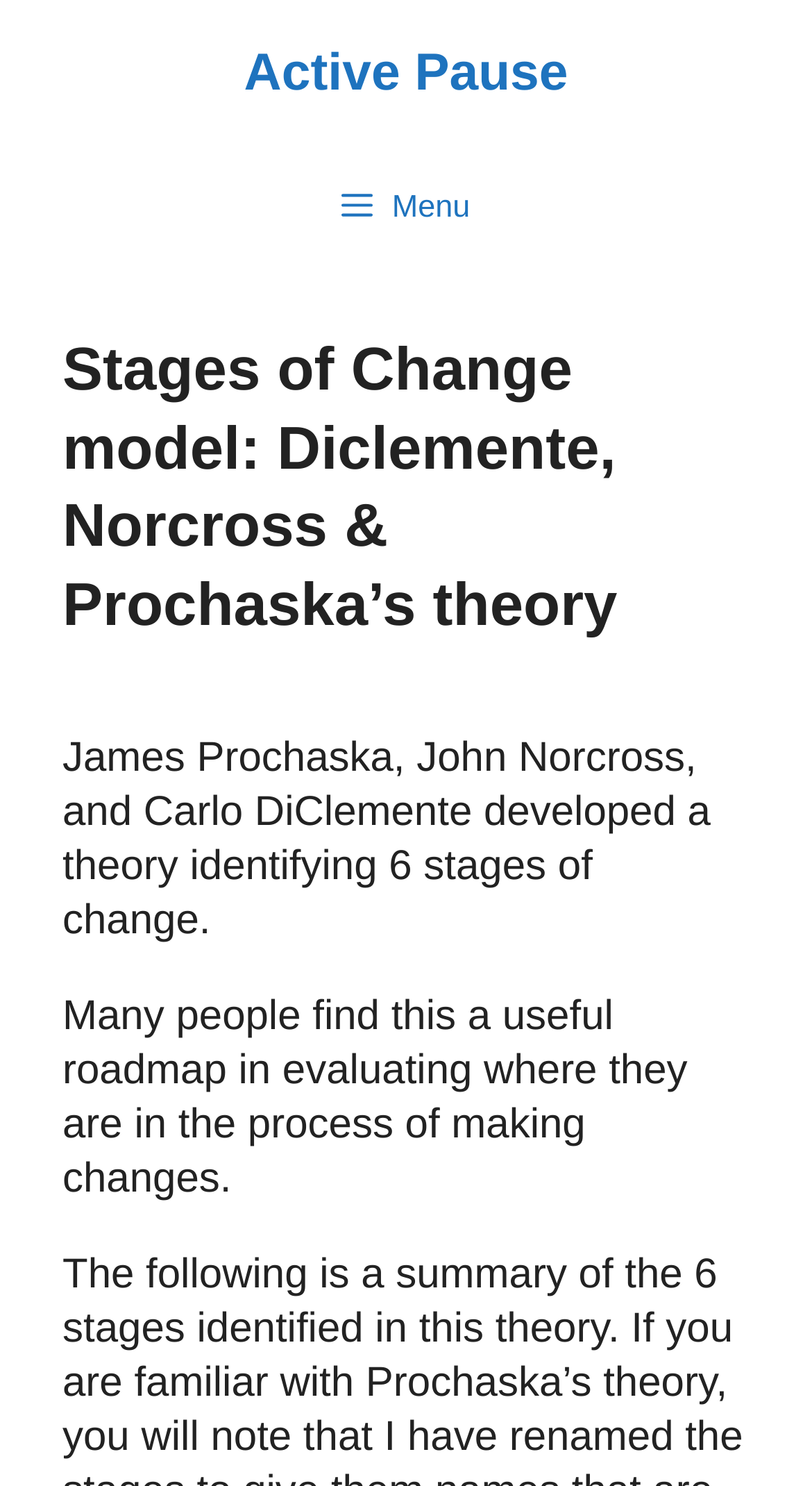Use a single word or phrase to respond to the question:
Who developed the theory of 6 stages of change?

James Prochaska, John Norcross, and Carlo DiClemente